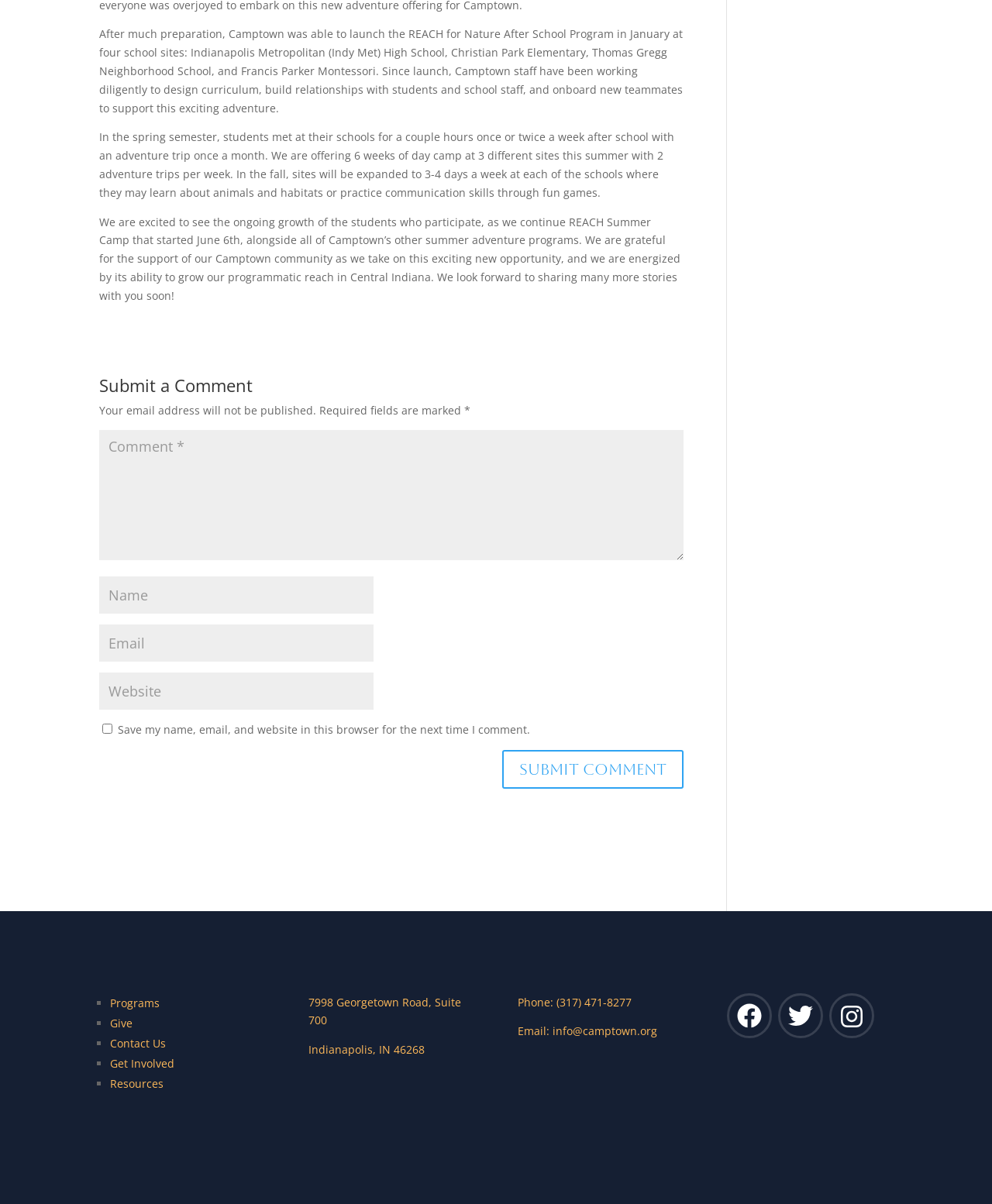What is the purpose of the textbox with label 'Comment *'?
Can you provide a detailed and comprehensive answer to the question?

The textbox with label 'Comment *' is a required field, and it is located below the 'Submit a Comment' heading, indicating that it is used to submit a comment.